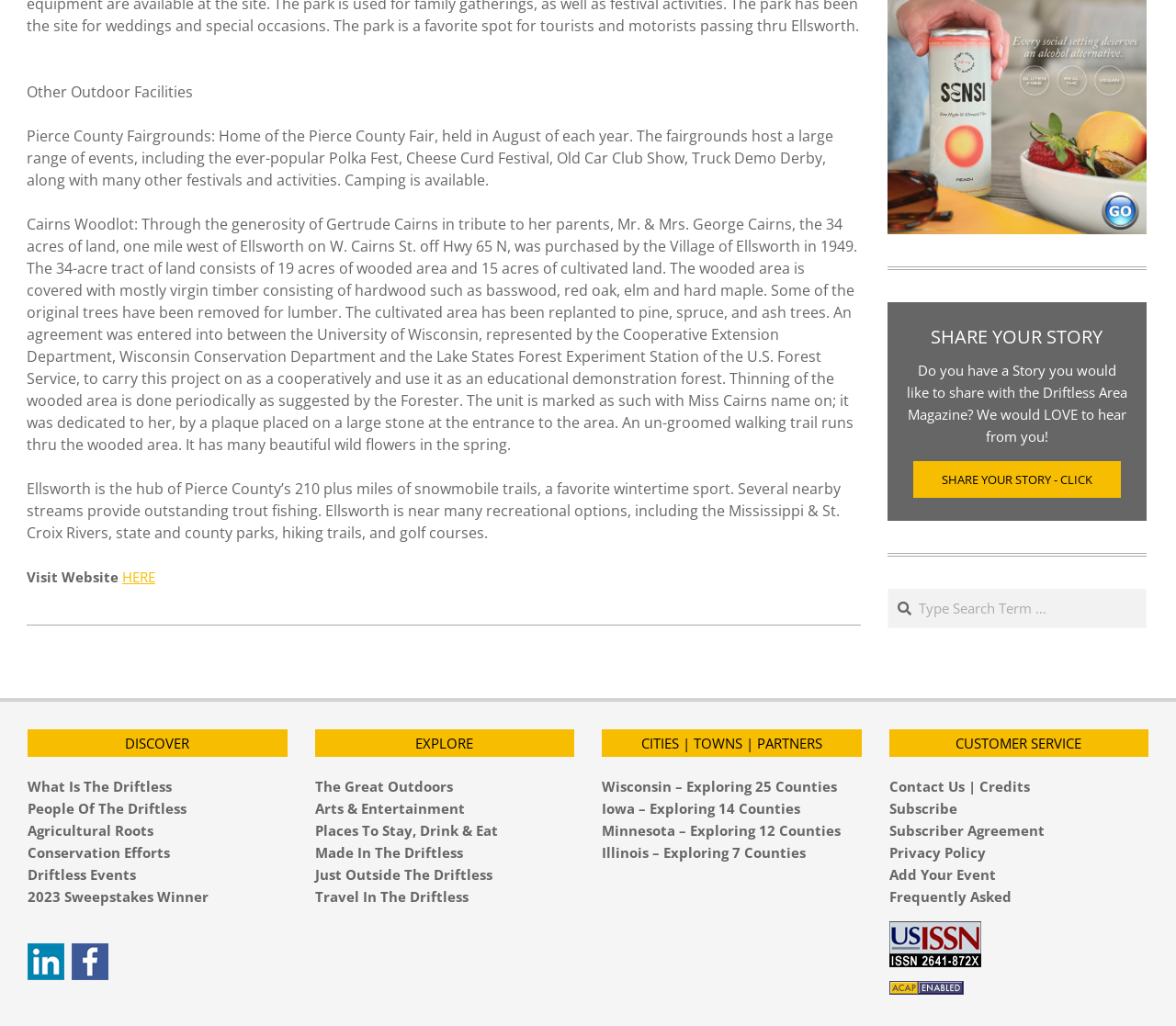How many counties are explored in Wisconsin?
Please provide a detailed and thorough answer to the question.

According to the webpage, Wisconsin is explored in 25 counties, as mentioned in the 'CITIES | TOWNS | PARTNERS' section.